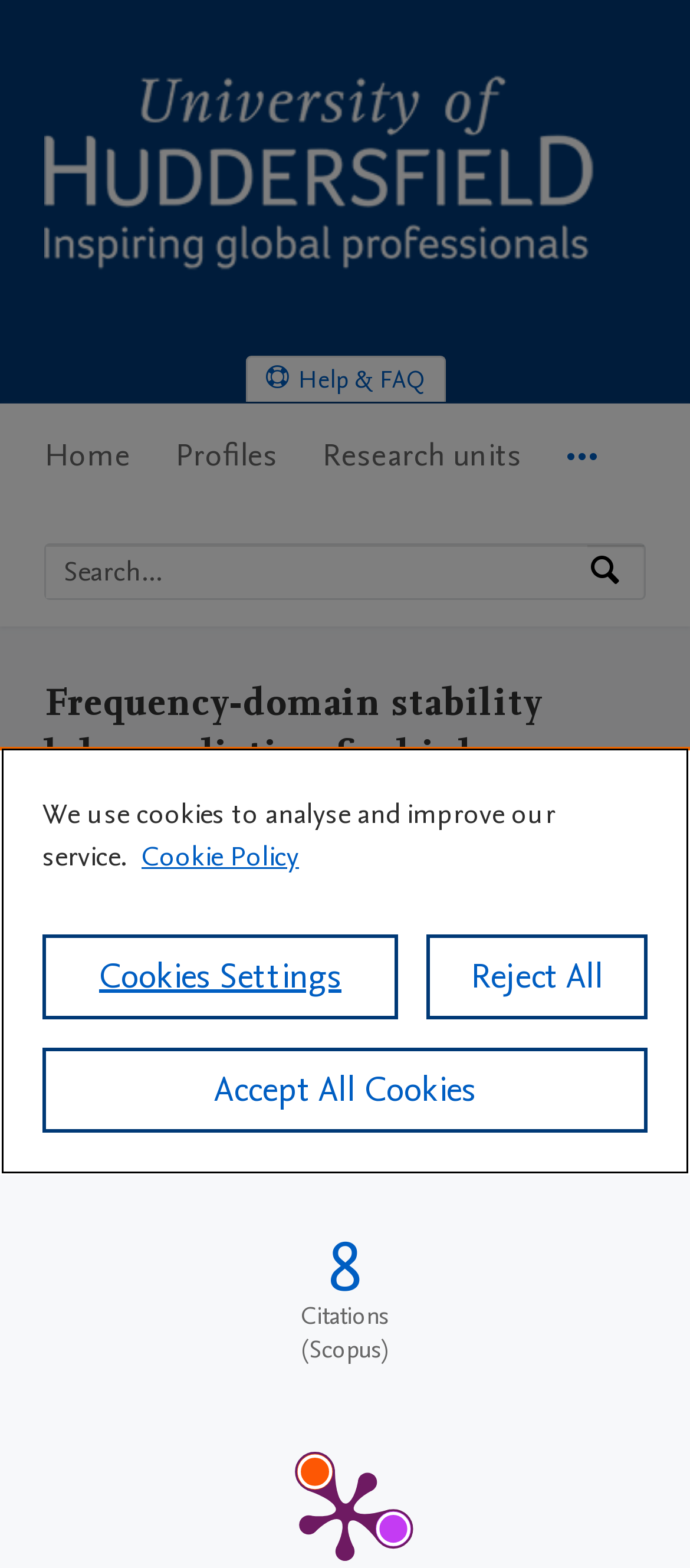Generate the main heading text from the webpage.

Frequency-domain stability lobe prediction for high-speed face milling process under tool-workpiece dynamic interaction